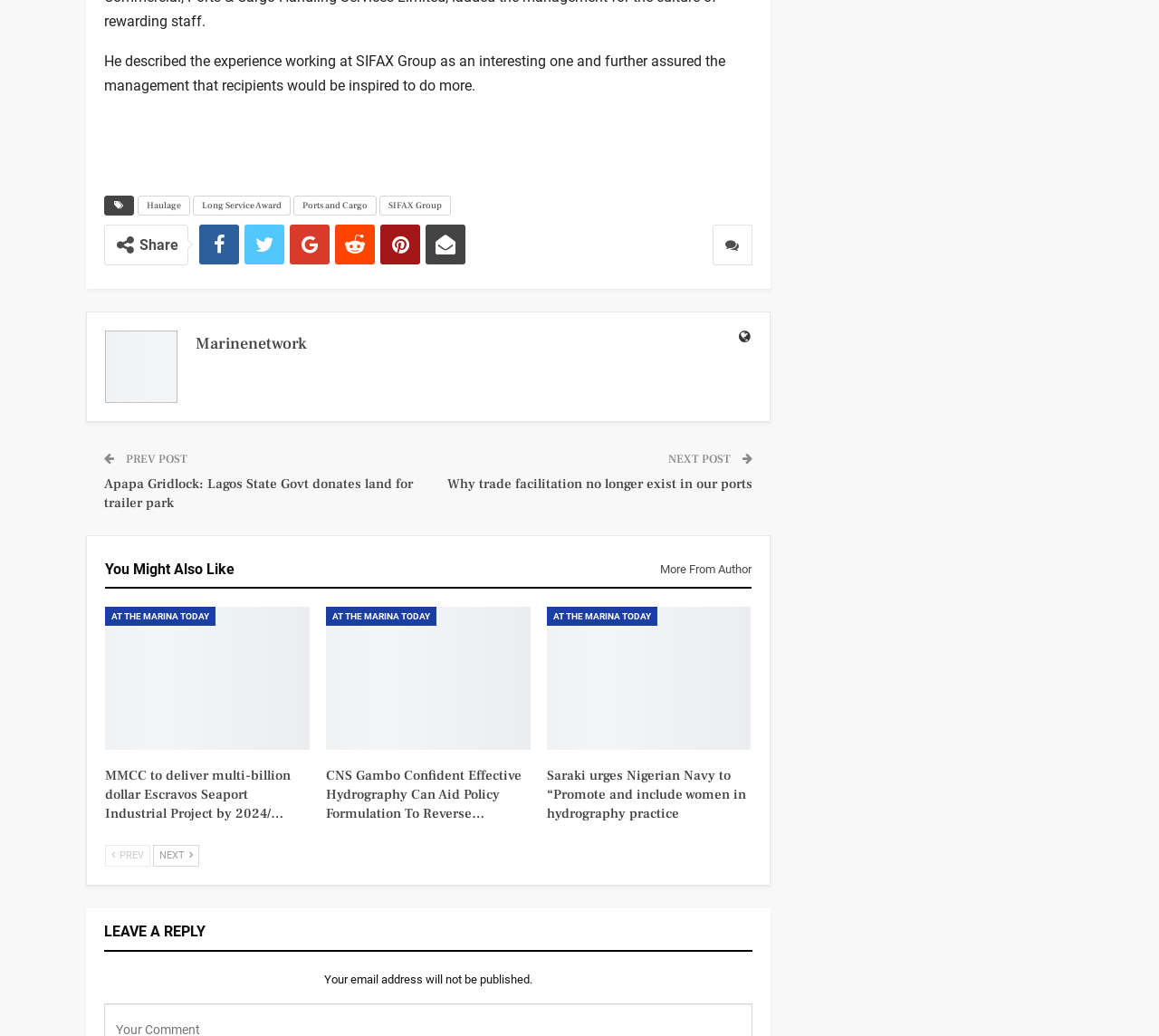Please identify the bounding box coordinates of the element I should click to complete this instruction: 'Click on You Might Also Like'. The coordinates should be given as four float numbers between 0 and 1, like this: [left, top, right, bottom].

[0.091, 0.541, 0.202, 0.558]